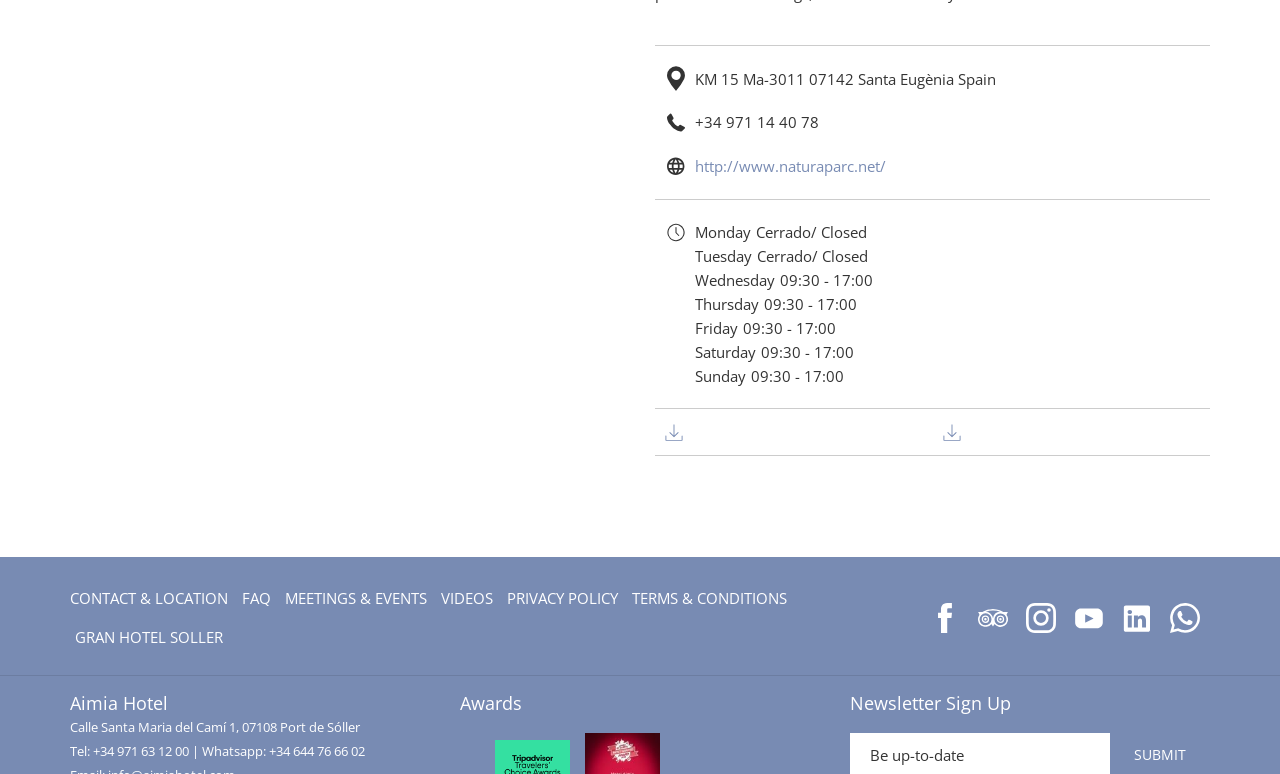From the element description +34 971 63 12 00, predict the bounding box coordinates of the UI element. The coordinates must be specified in the format (top-left x, top-left y, bottom-right x, bottom-right y) and should be within the 0 to 1 range.

[0.073, 0.959, 0.148, 0.983]